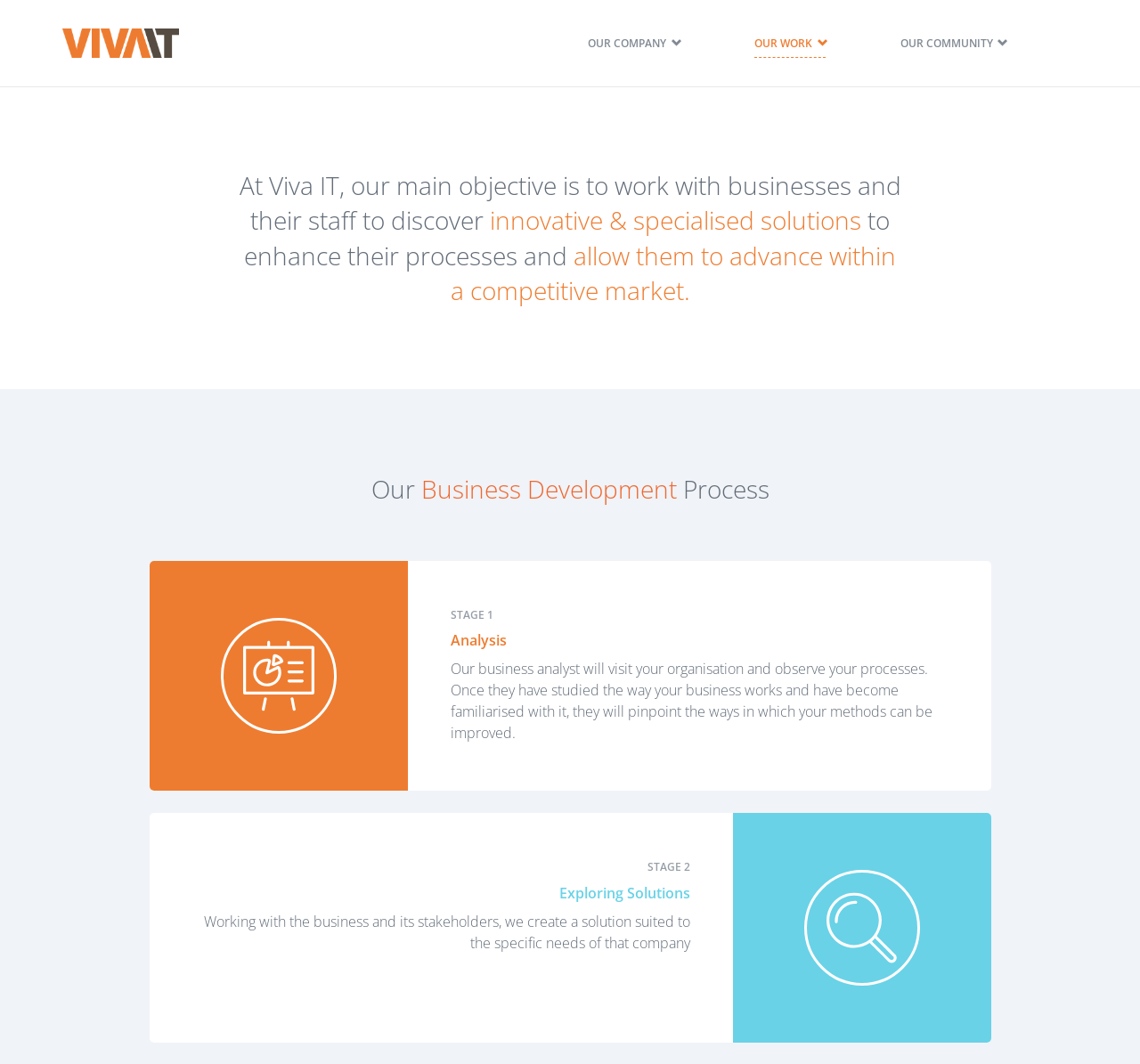Please find the bounding box for the UI component described as follows: "June 21, 2023July 2, 2023".

None